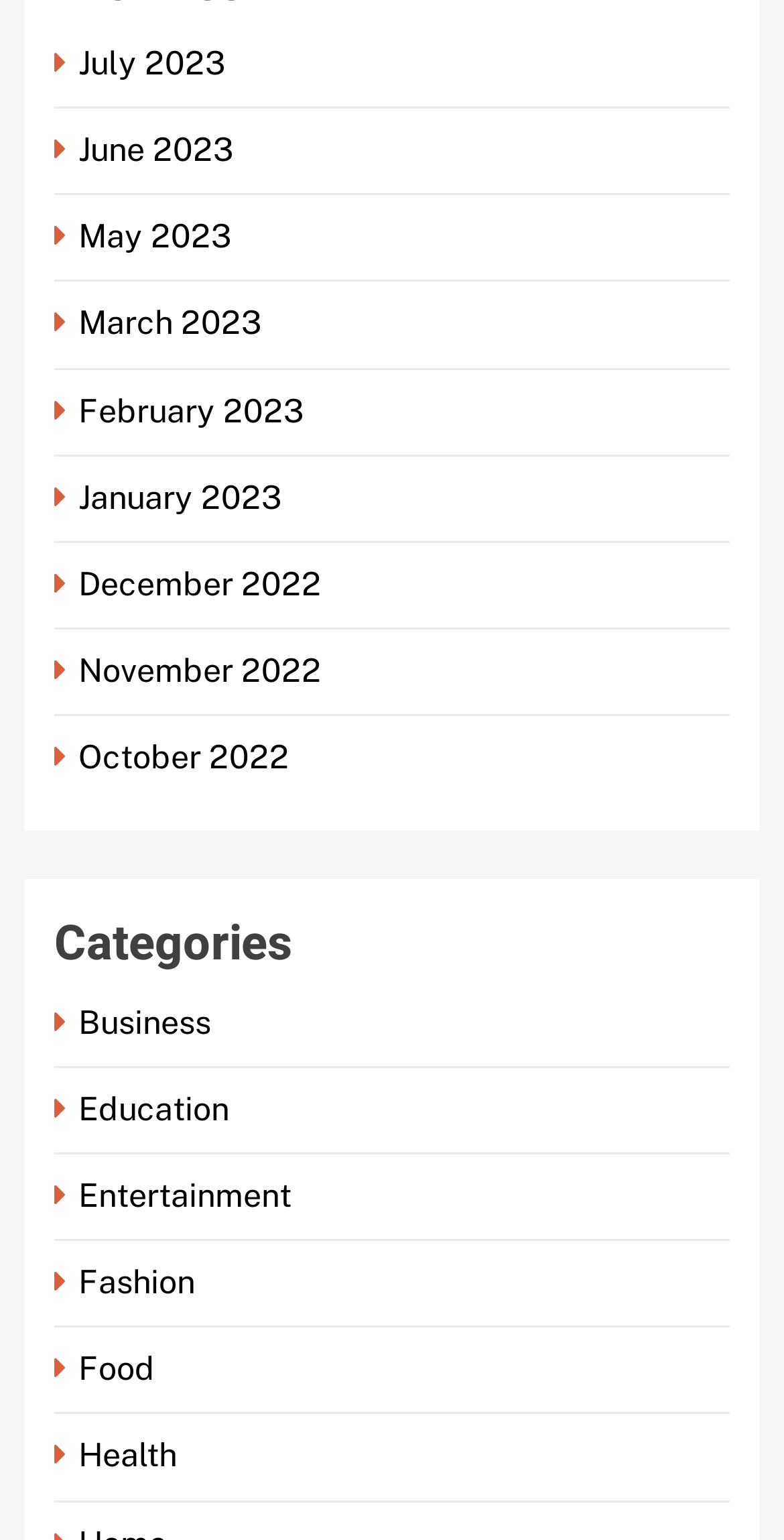Identify the bounding box coordinates for the element you need to click to achieve the following task: "View July 2023". The coordinates must be four float values ranging from 0 to 1, formatted as [left, top, right, bottom].

[0.069, 0.029, 0.3, 0.054]